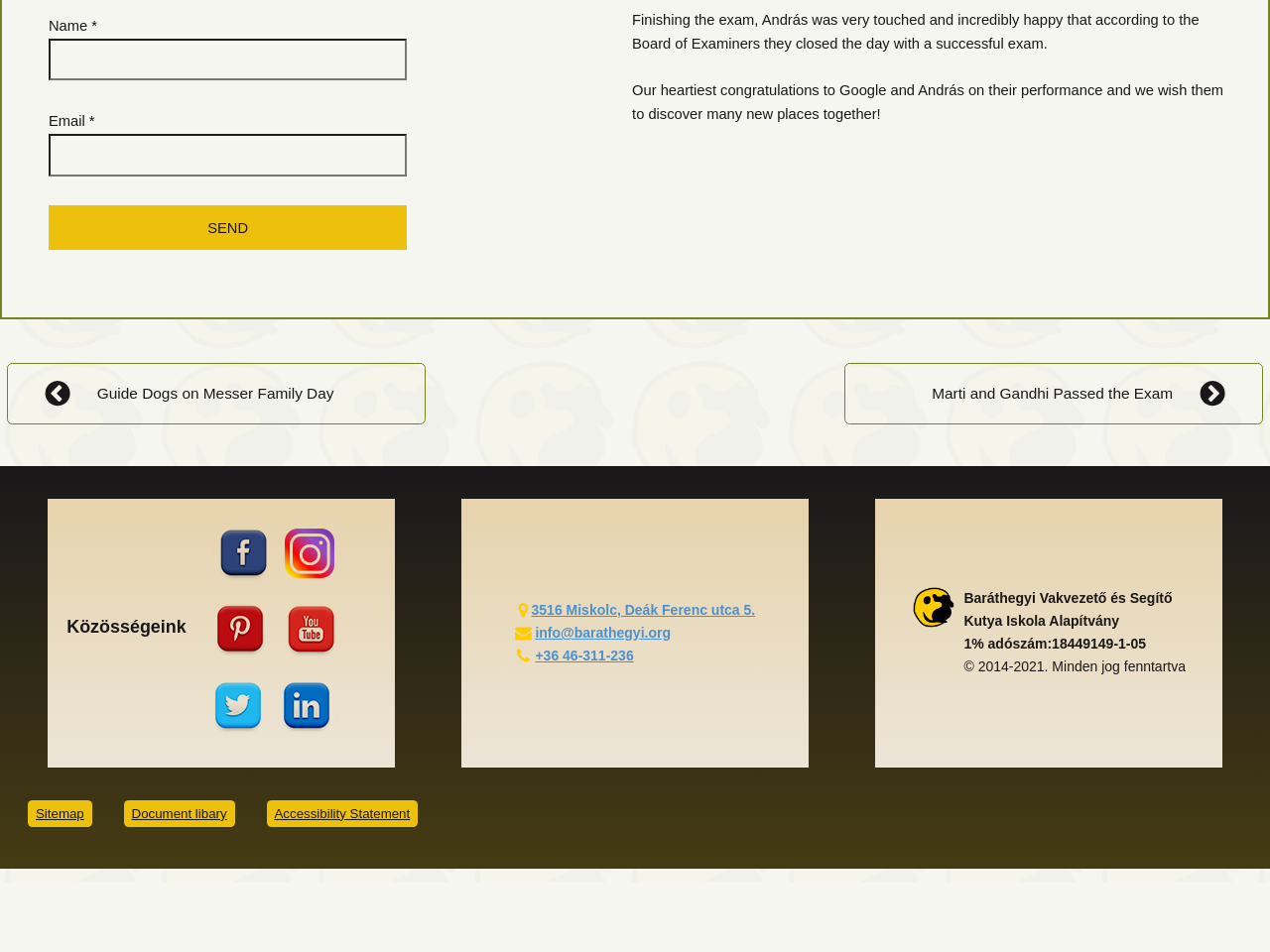What is the congratulatory message for?
Using the image as a reference, answer the question with a short word or phrase.

András and Google